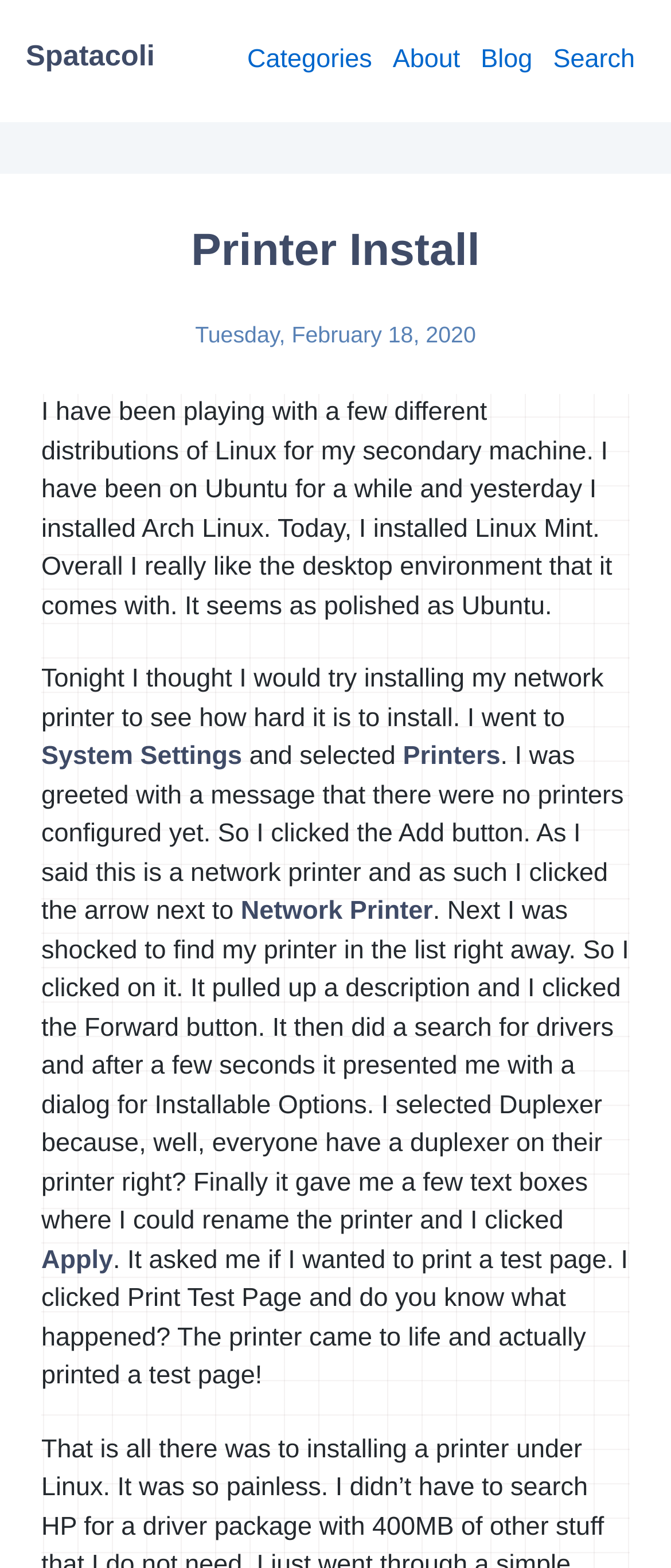Identify the bounding box for the element characterized by the following description: "Spatacoli".

[0.038, 0.027, 0.231, 0.046]